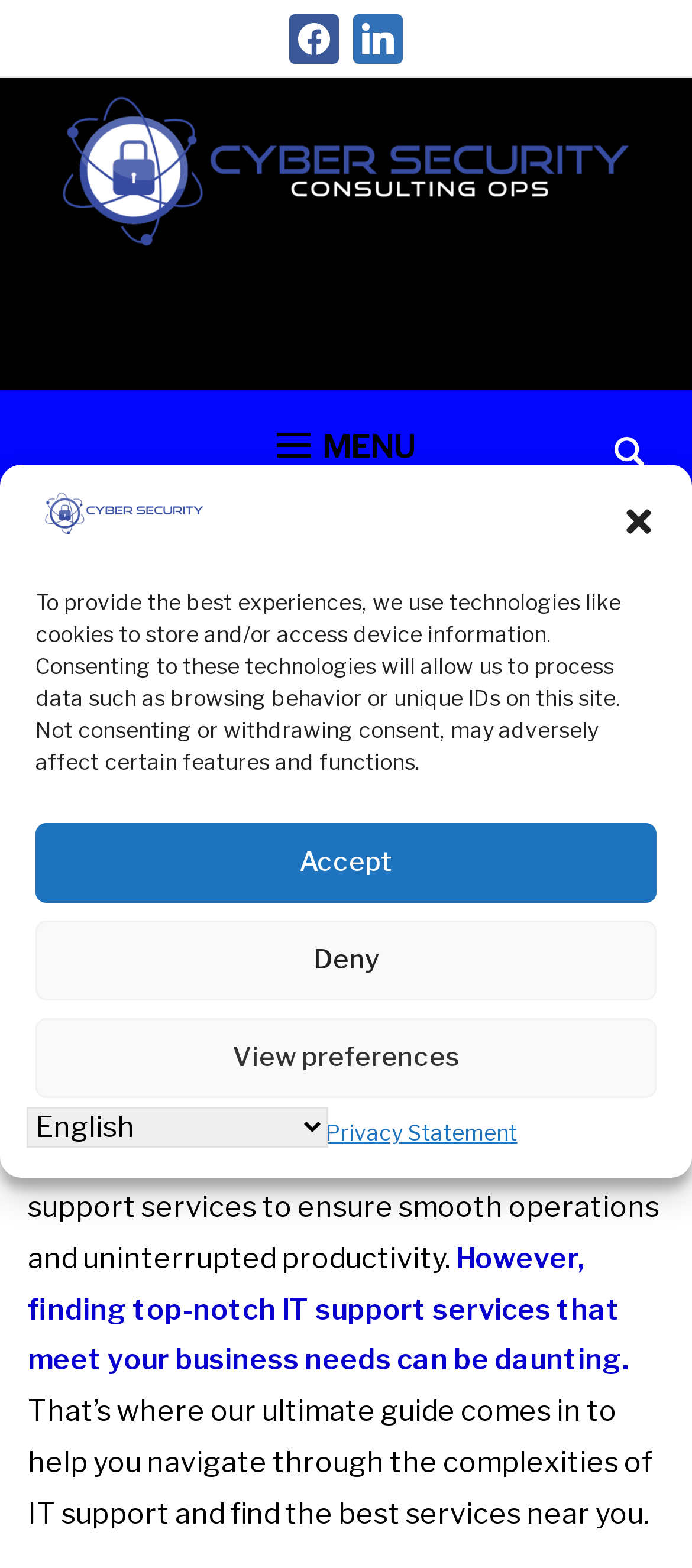Locate the bounding box of the user interface element based on this description: "aria-label="Close dialog"".

[0.897, 0.321, 0.949, 0.344]